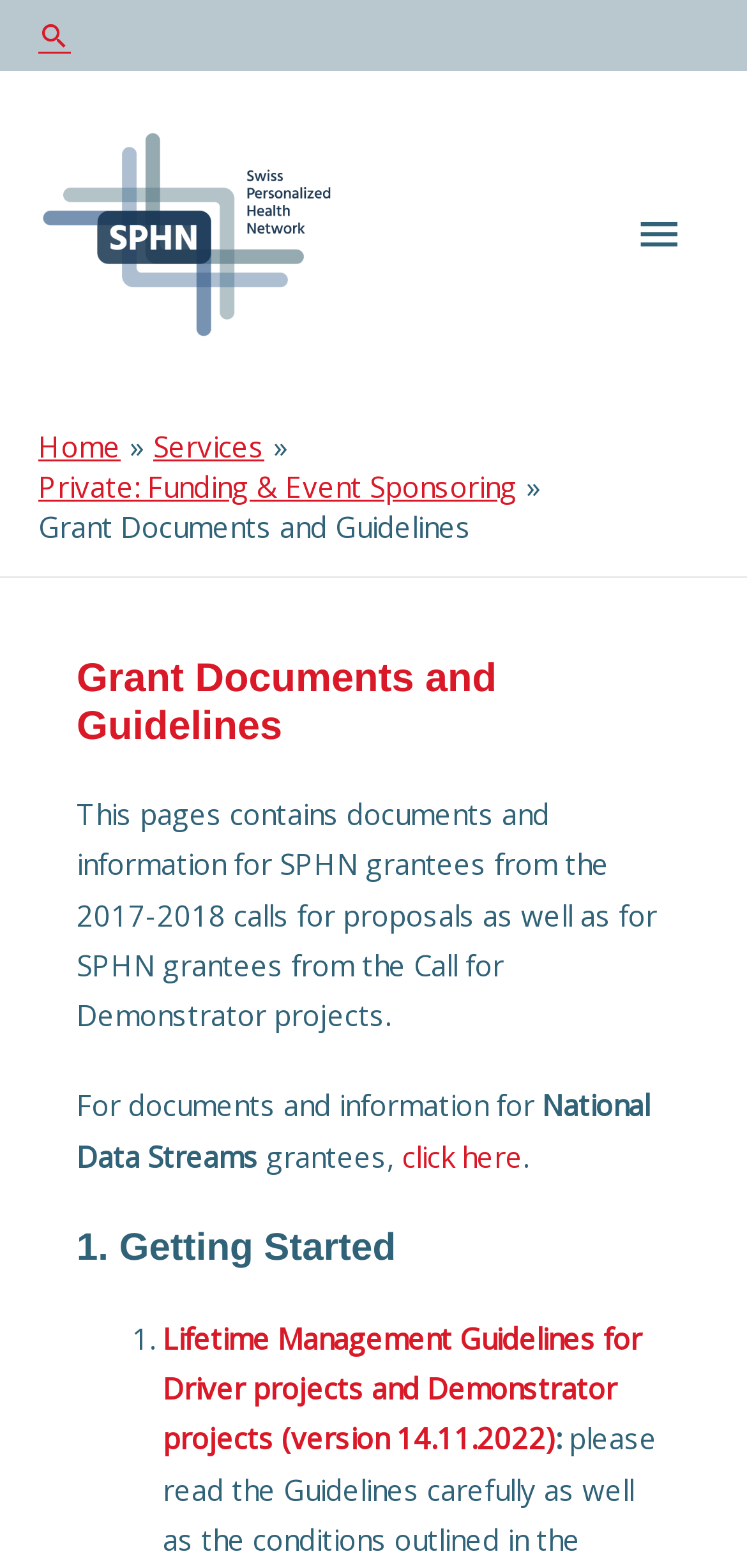Please provide a comprehensive response to the question below by analyzing the image: 
What is the title of the first section on the webpage?

I found a heading element with the text 'Grant Documents and Guidelines', which appears to be the title of the first section on the webpage.